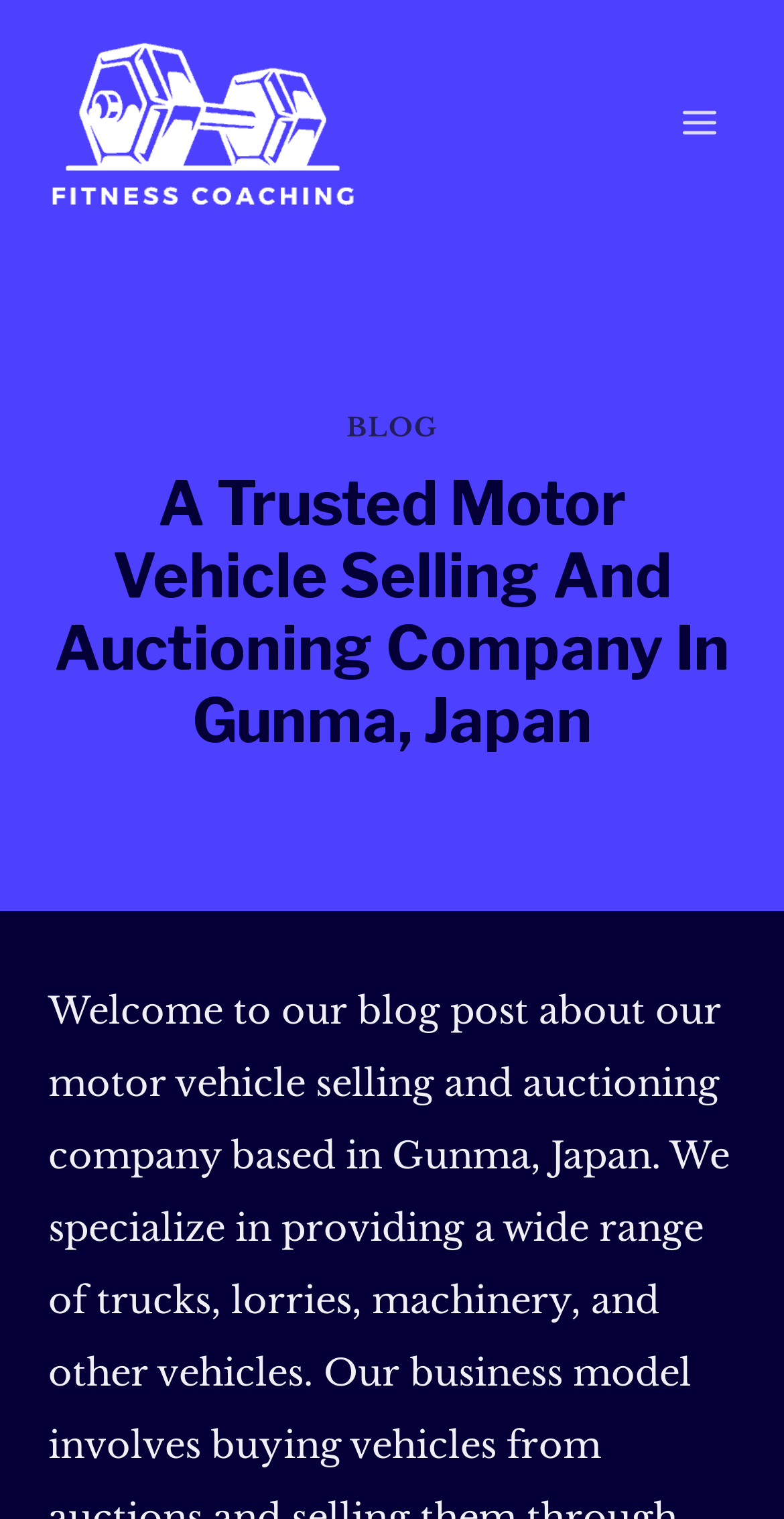For the following element description, predict the bounding box coordinates in the format (top-left x, top-left y, bottom-right x, bottom-right y). All values should be floating point numbers between 0 and 1. Description: mrwenterprises.com

[0.062, 0.026, 0.505, 0.136]